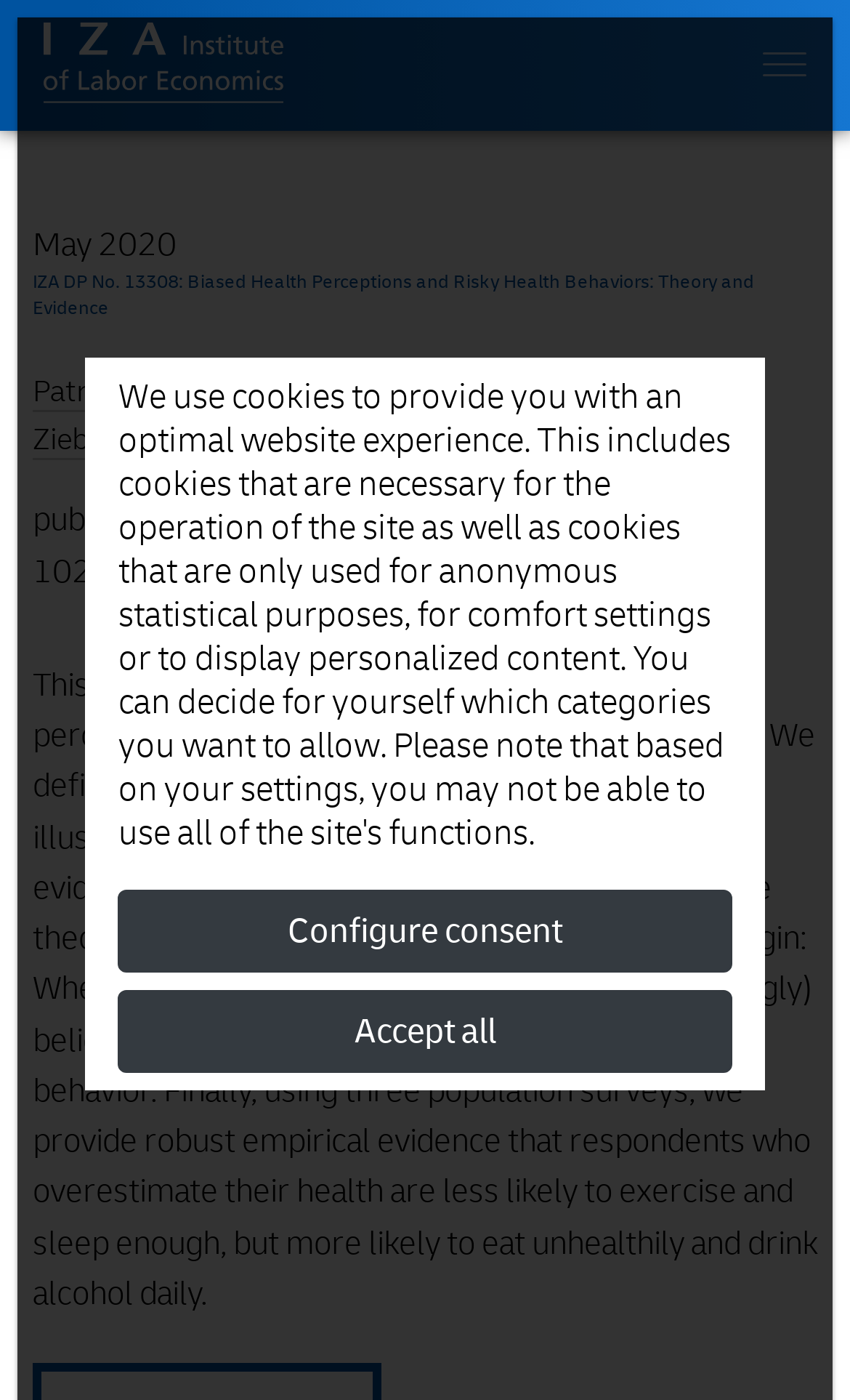Identify the bounding box coordinates necessary to click and complete the given instruction: "Click the toggle navigation button".

[0.872, 0.022, 0.949, 0.087]